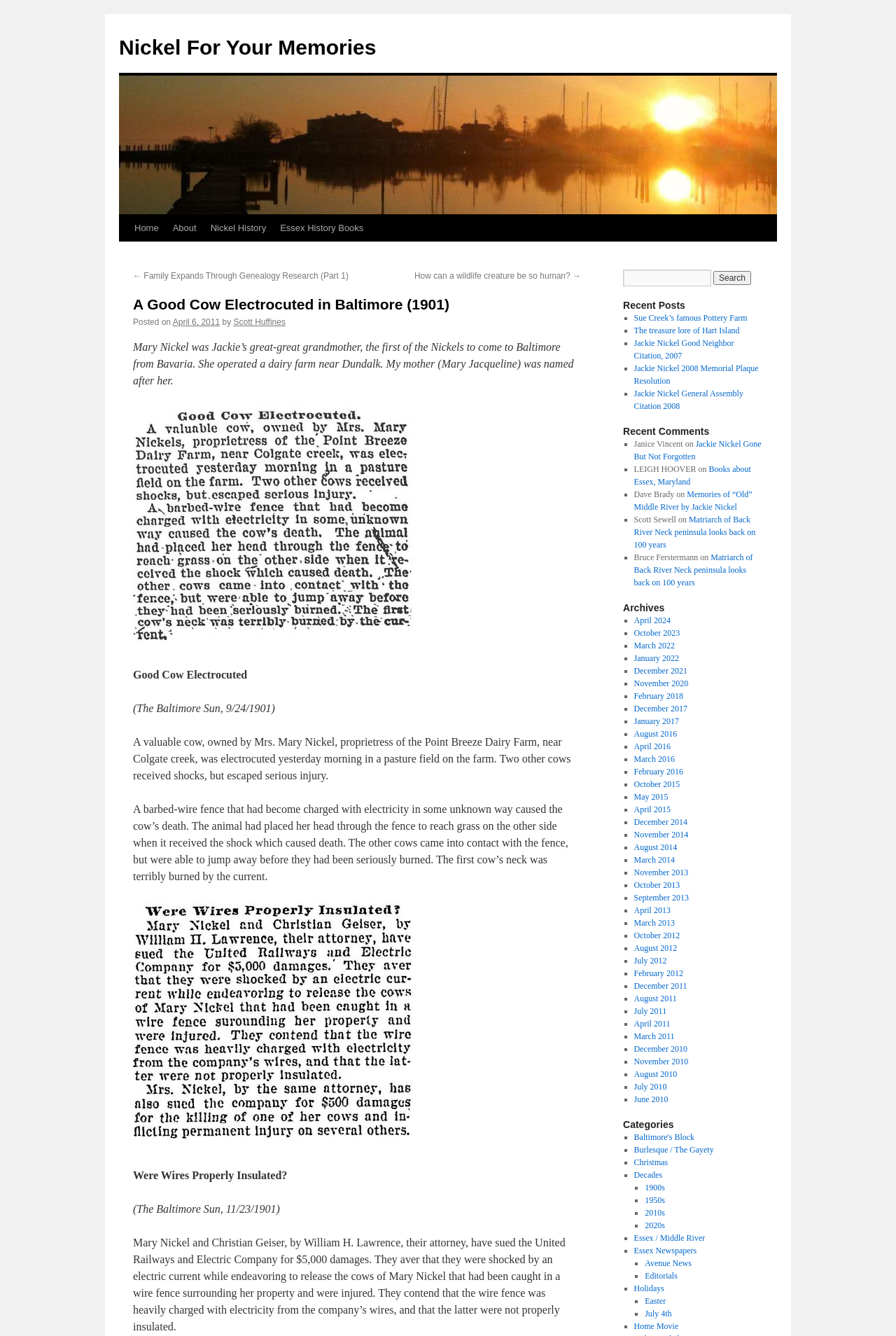What is the name of the farm where the cow was electrocuted?
Provide a detailed answer to the question, using the image to inform your response.

The question is asking about the name of the farm where the cow was electrocuted, which is mentioned in the text 'A valuable cow, owned by Mrs. Mary Nickel, proprietress of the Point Breeze Dairy Farm, near Colgate creek, was electrocuted yesterday morning in a pasture field on the farm.'